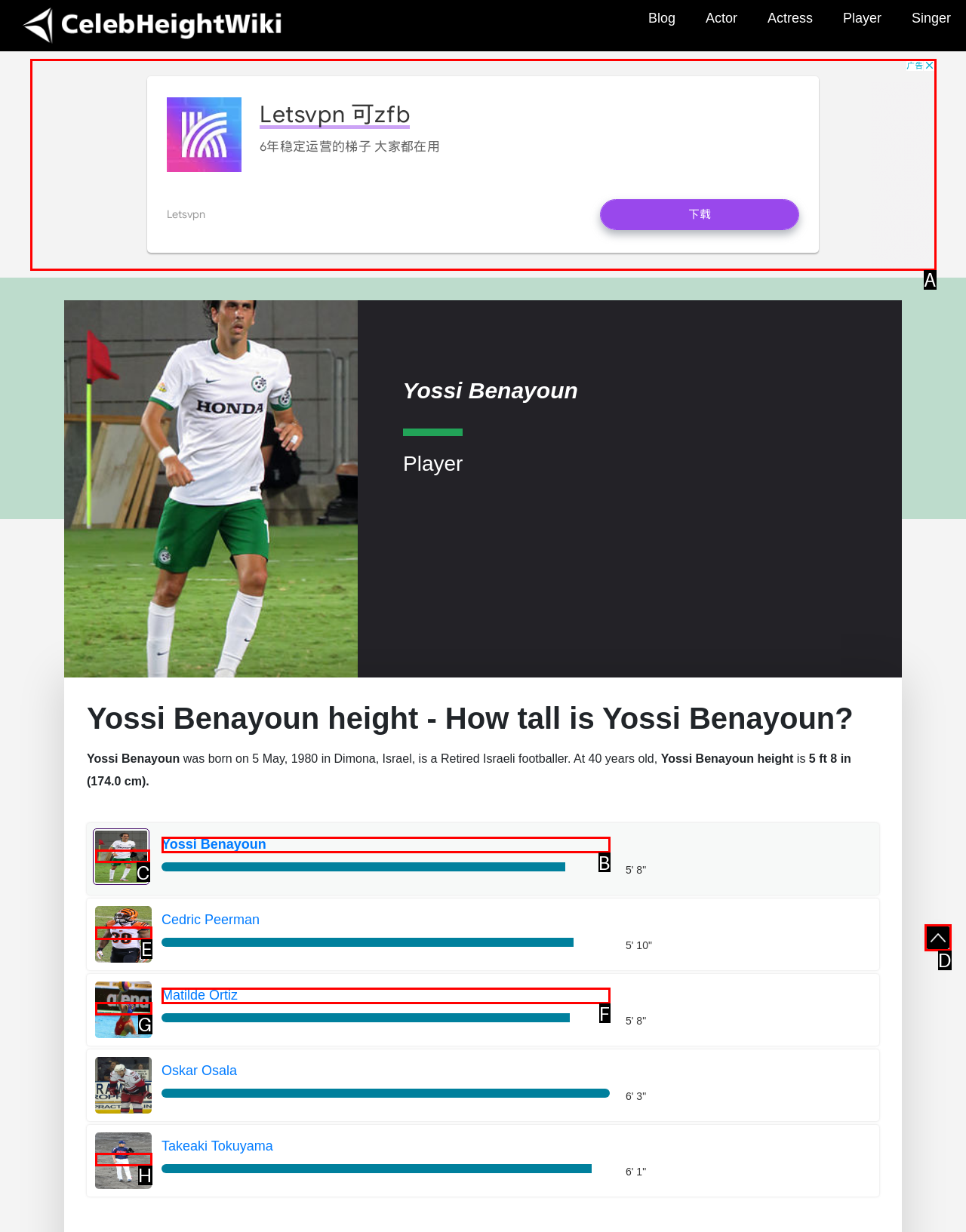Determine which HTML element fits the description: Yossi Benayoun. Answer with the letter corresponding to the correct choice.

B